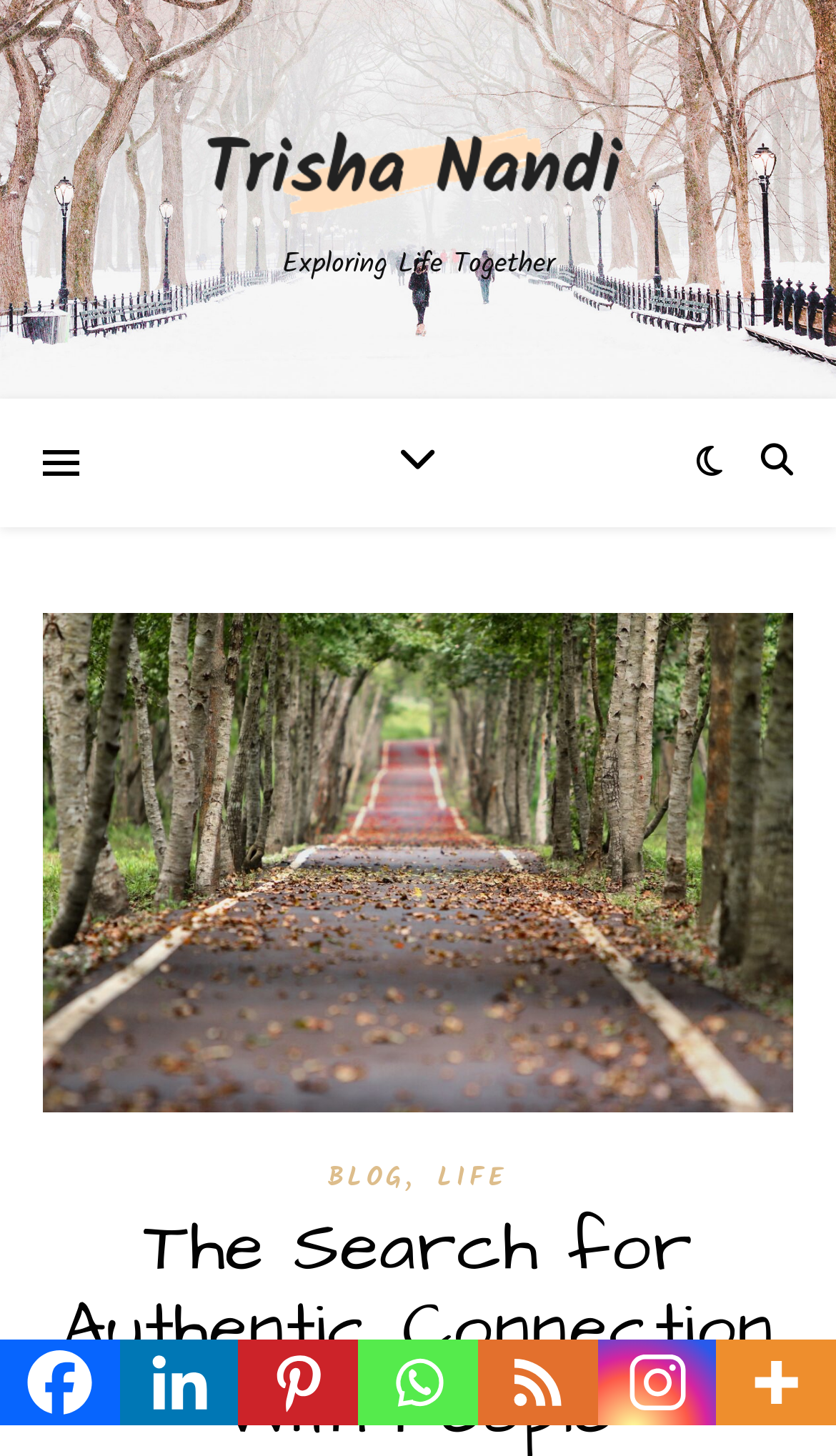How many social media links are at the bottom of the page?
Based on the image, answer the question with a single word or brief phrase.

6